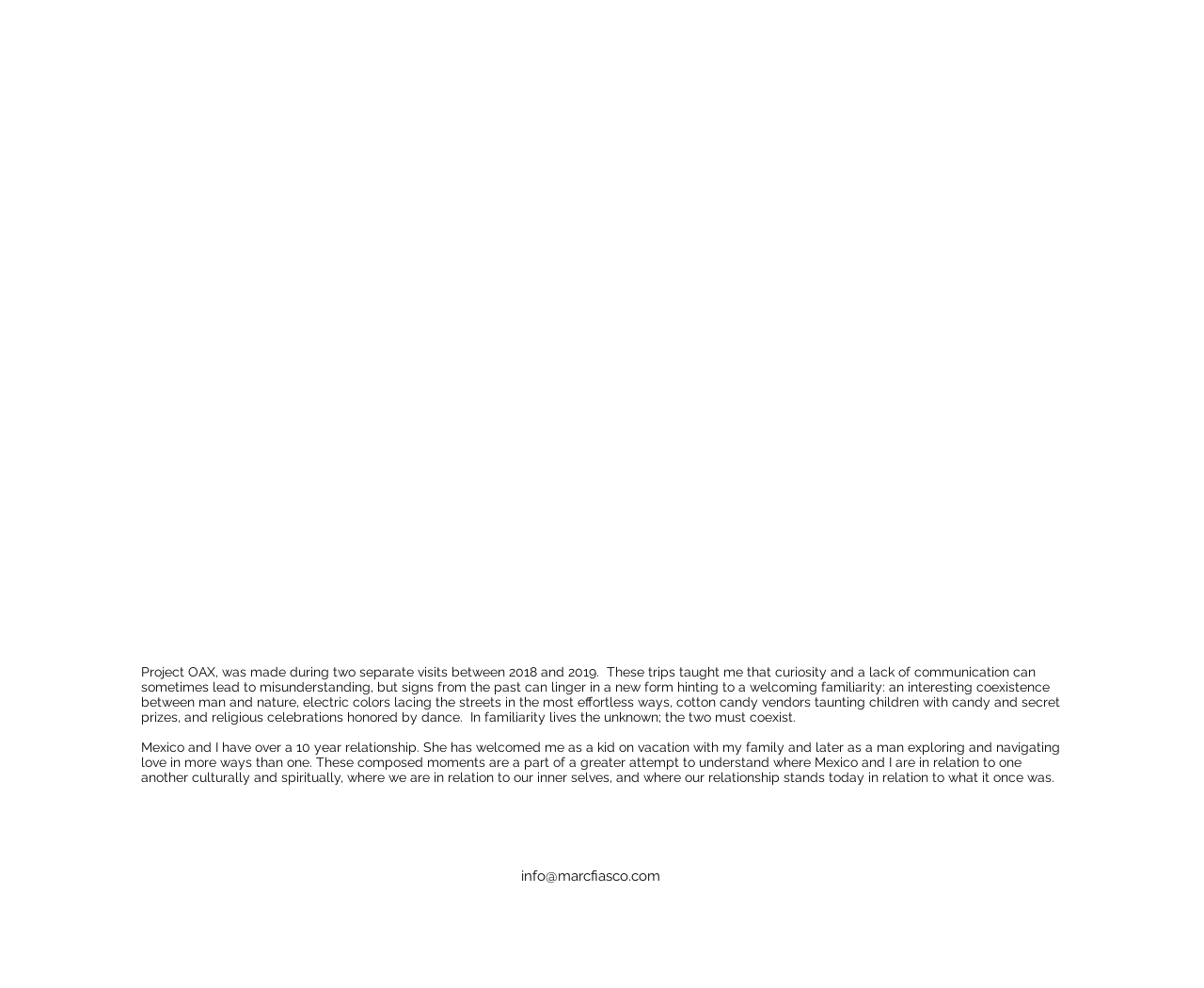Determine the bounding box for the described UI element: "info@marcfiasco.com".

[0.432, 0.878, 0.548, 0.895]